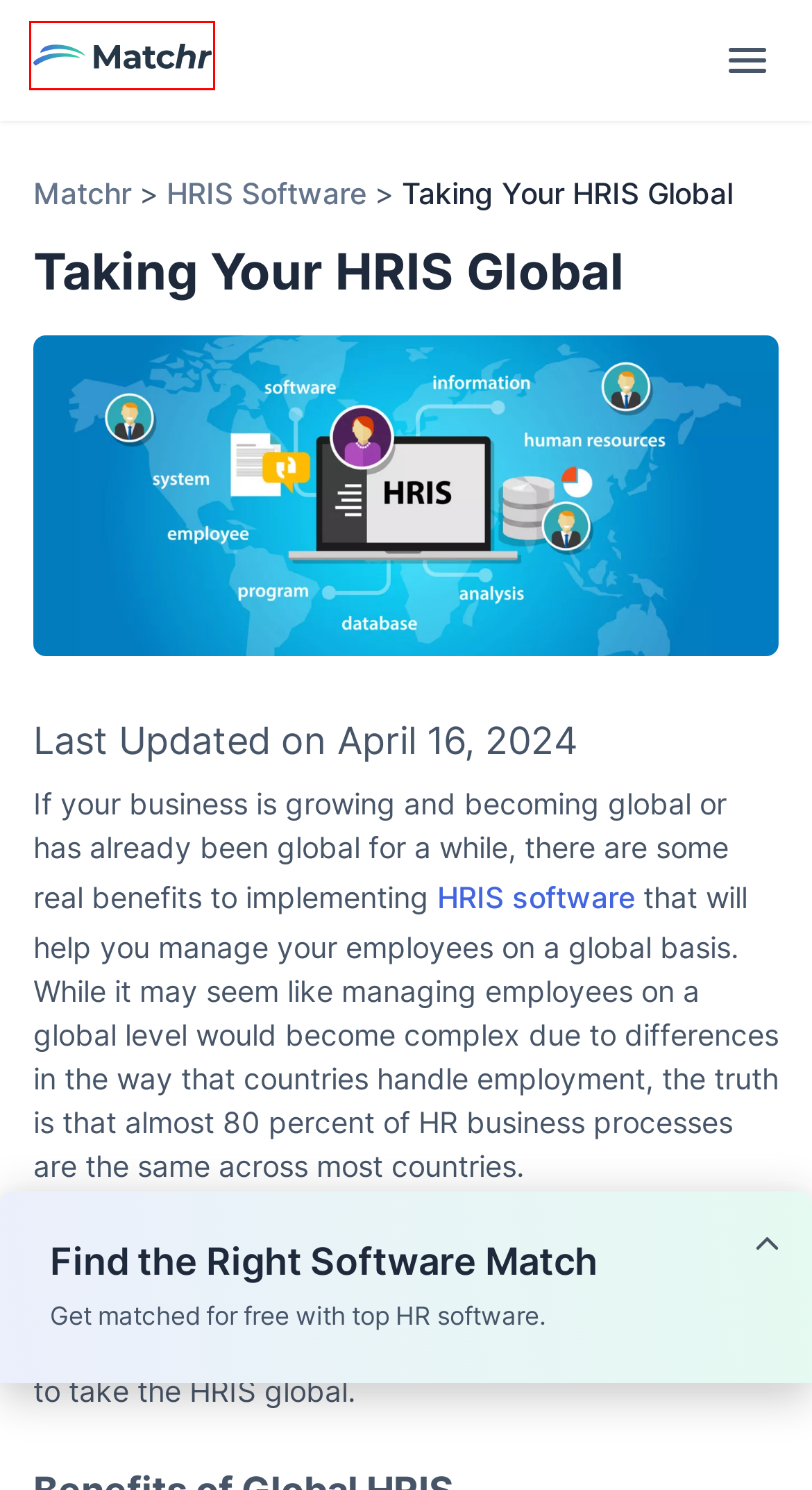You are given a webpage screenshot where a red bounding box highlights an element. Determine the most fitting webpage description for the new page that loads after clicking the element within the red bounding box. Here are the candidates:
A. Matchr | Find The Best HR Software For Your Business Needs
B. Badge Program | Matchr
C. Advantages of Using Online Payroll Services | Matchr
D. Privacy Policy | Matchr
E. Matchr's Vendor Portal
F. Top 10 Best HRIS Software Systems For 2024 | Matchr
G. About Us - Meet The Matchr Team | Matchr
H. Terms of Use | Matchr

A